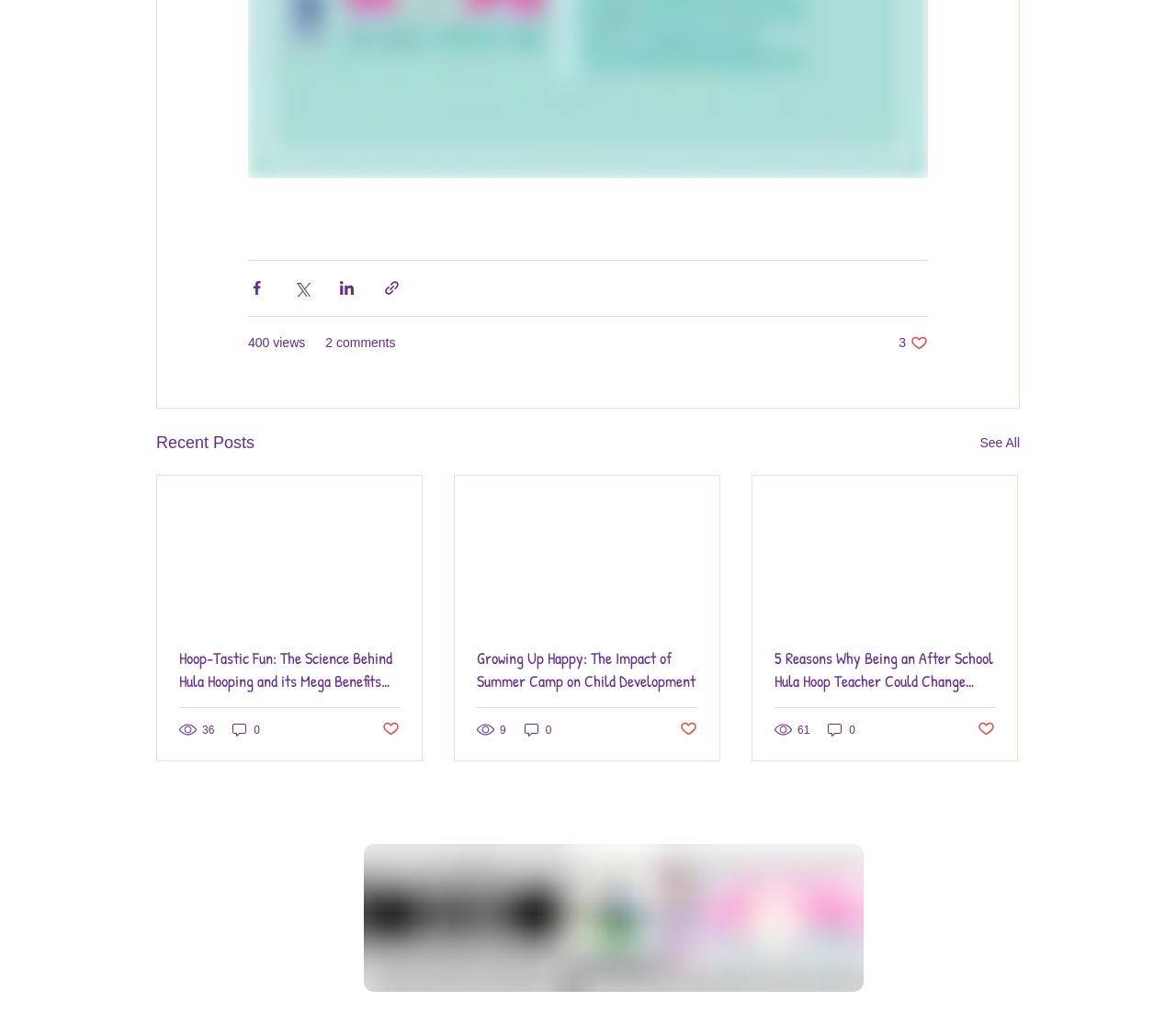Please find the bounding box coordinates for the clickable element needed to perform this instruction: "Share via Facebook".

[0.211, 0.27, 0.226, 0.287]